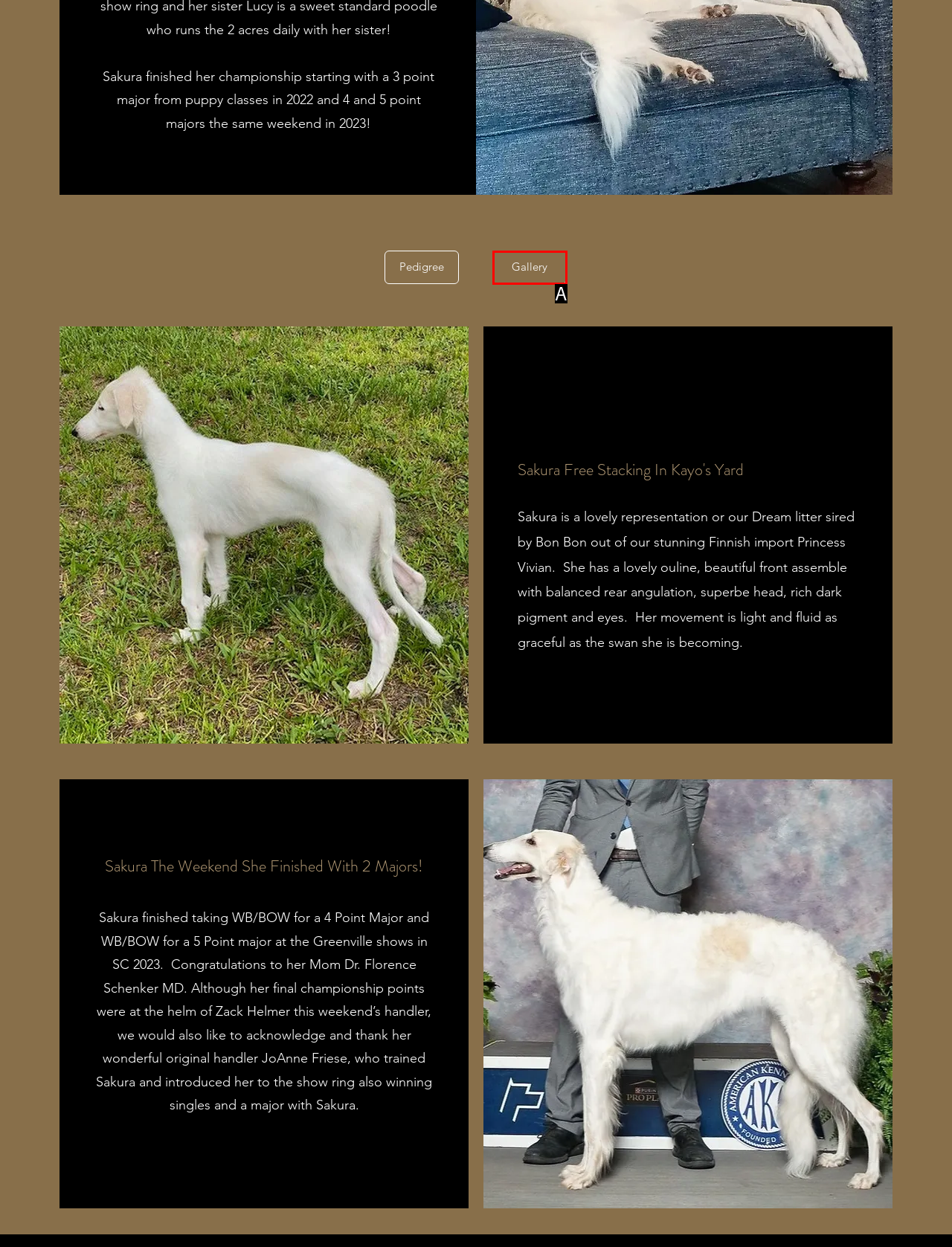Which option best describes: Contact Us
Respond with the letter of the appropriate choice.

None